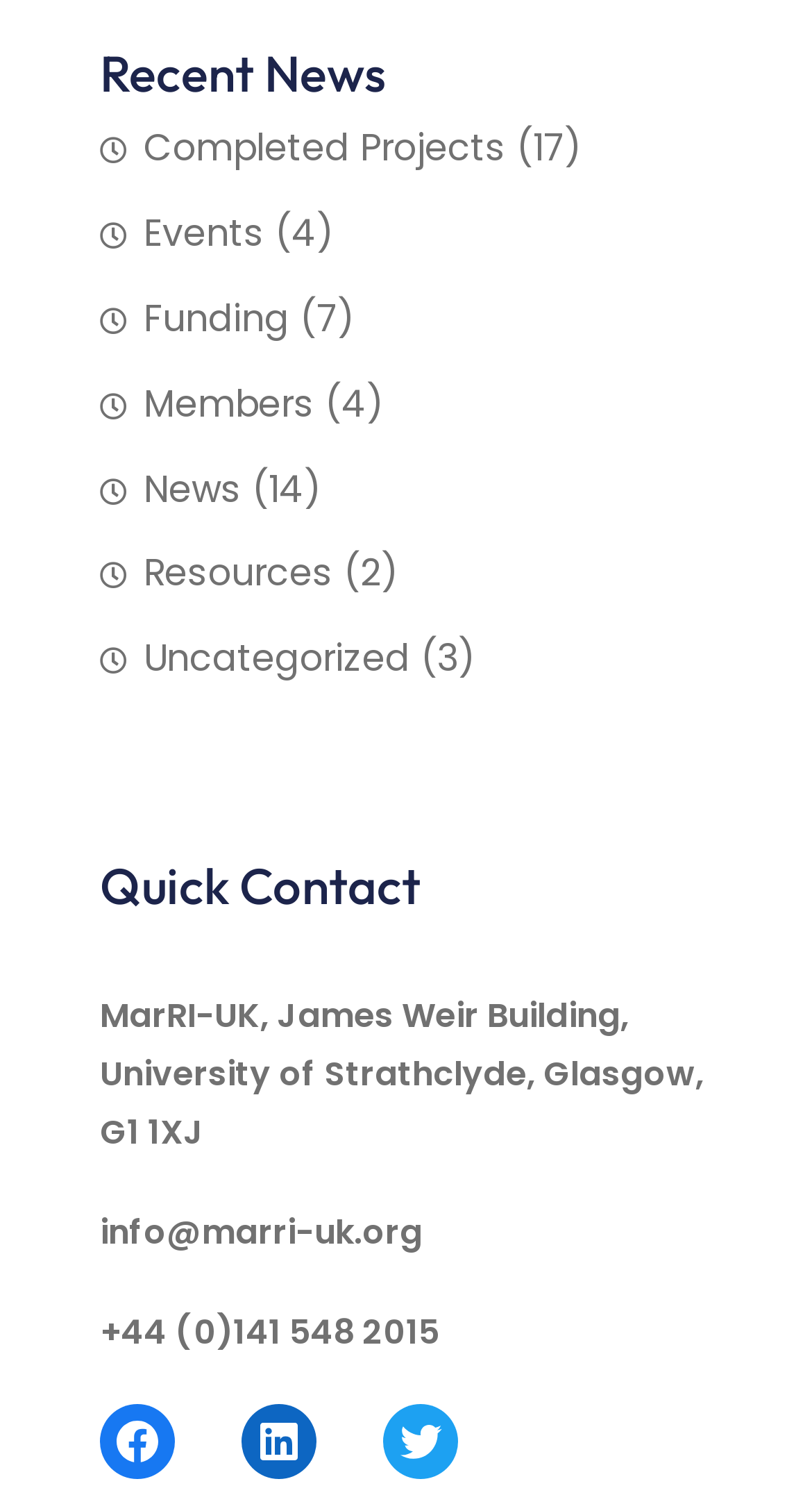Please answer the following query using a single word or phrase: 
What is the address of MarRI-UK?

James Weir Building, University of Strathclyde, Glasgow, G1 1XJ